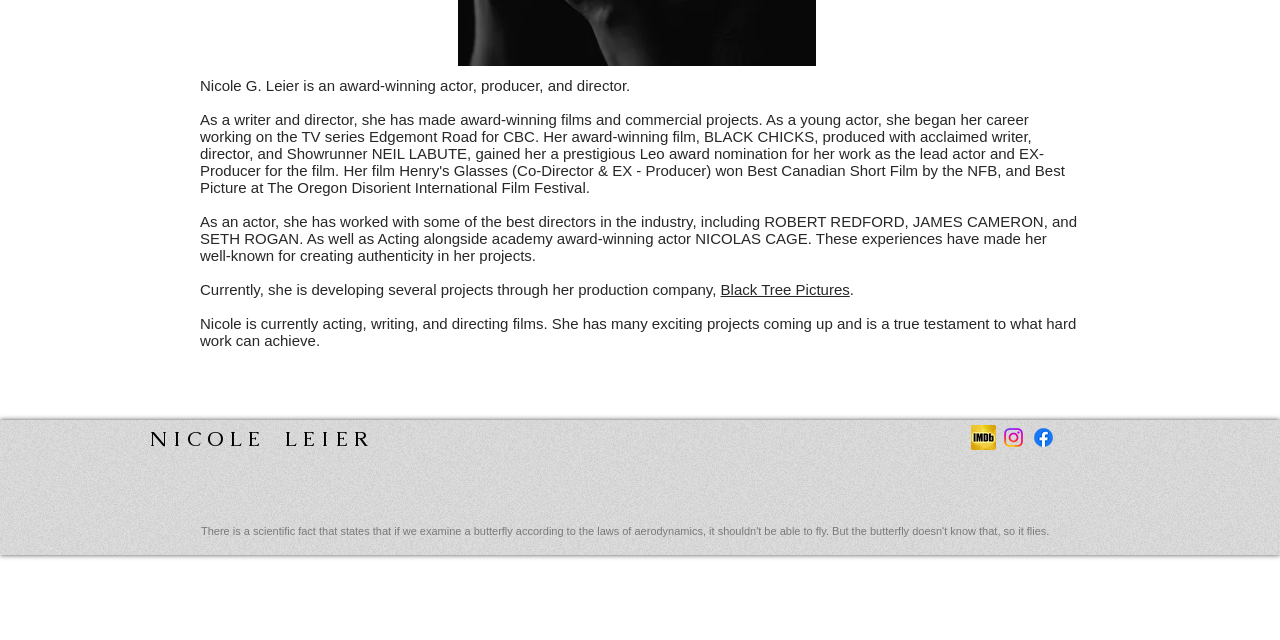Locate the bounding box of the UI element described by: "Black Tree Pictures" in the given webpage screenshot.

[0.563, 0.438, 0.664, 0.465]